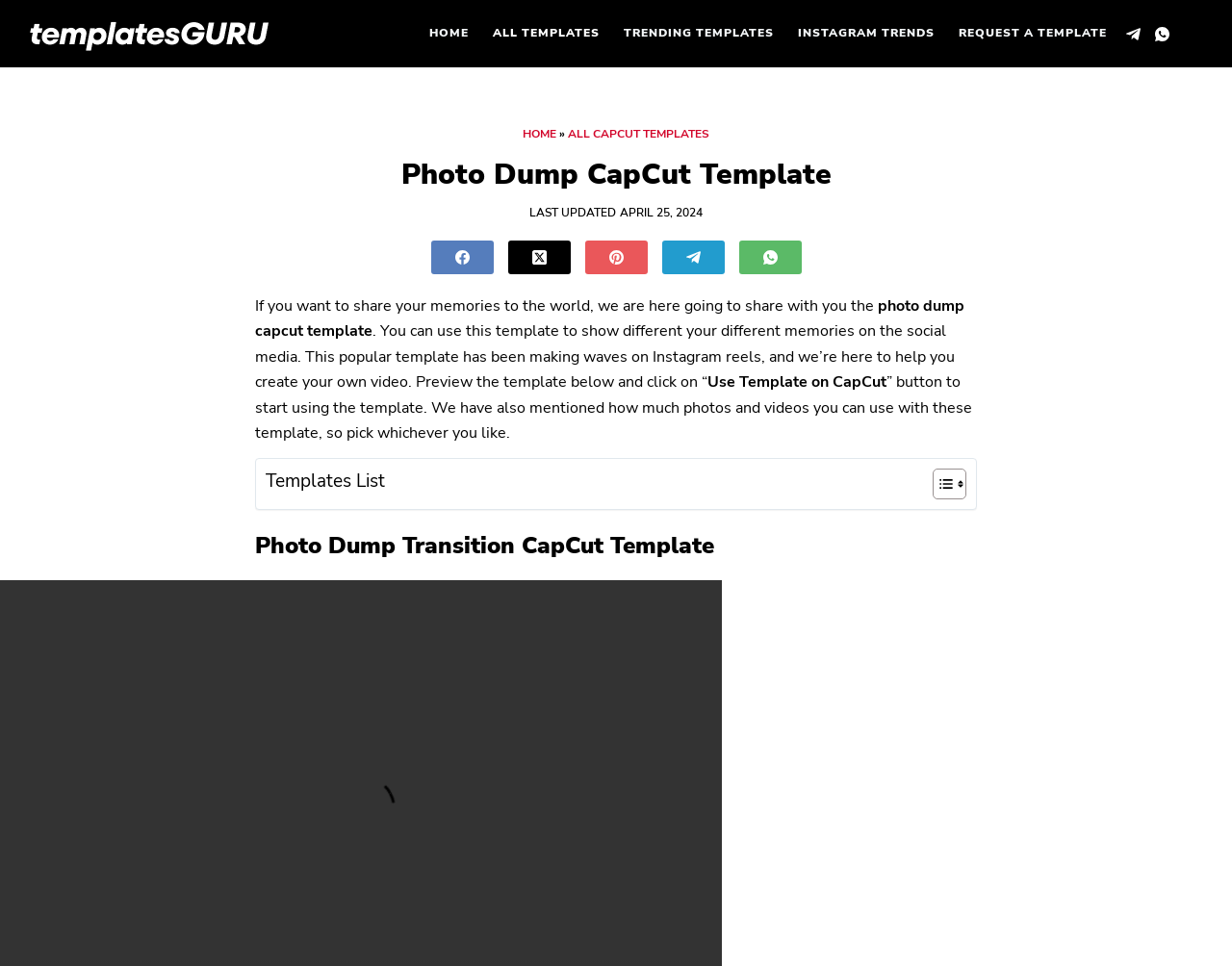What is the last updated date of the template?
Please give a detailed answer to the question using the information shown in the image.

I found the last updated date of the template in the webpage, which is mentioned as 'APRIL 25, 2024'.